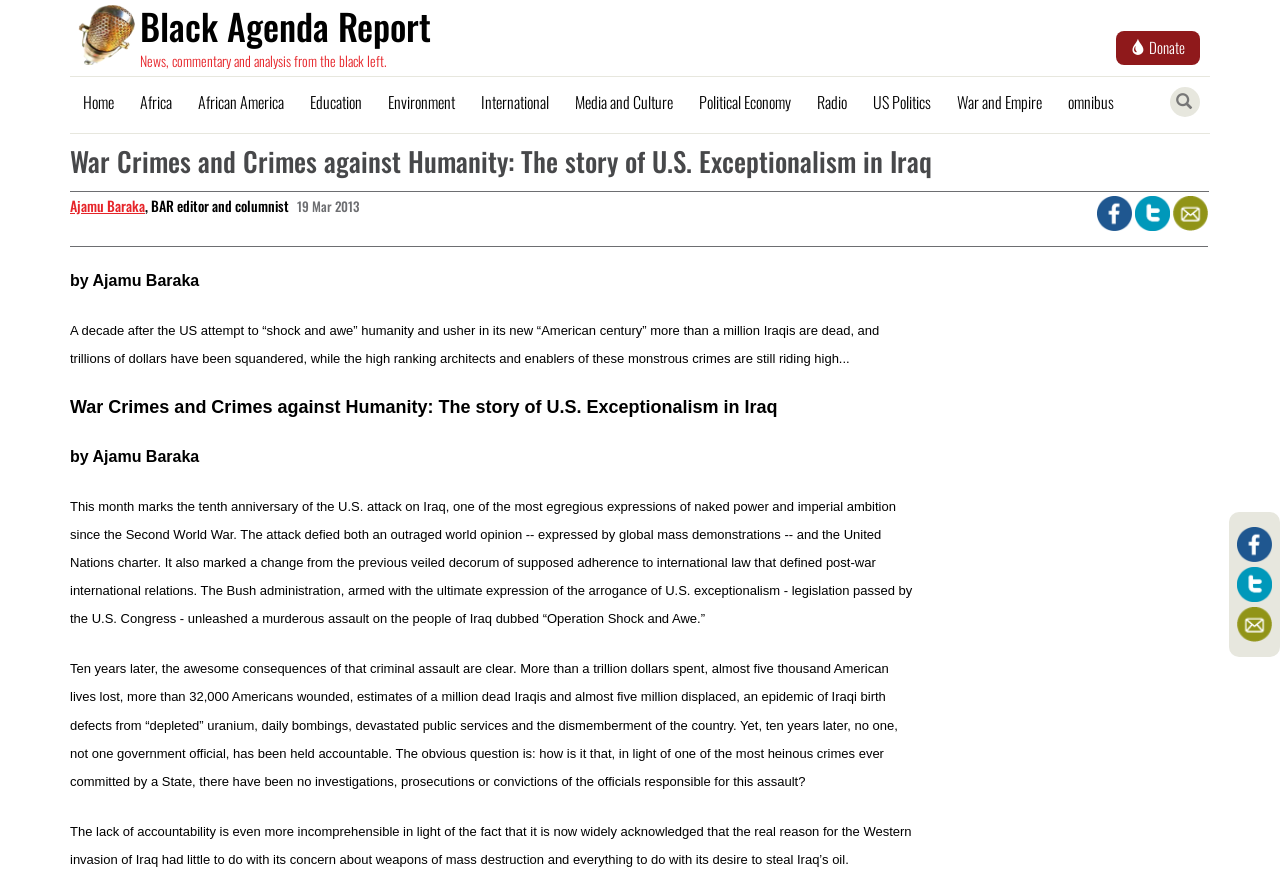Create a full and detailed caption for the entire webpage.

The webpage is an article from Black Agenda Report, a news and commentary website focused on the black left. At the top, there is a navigation bar with a link to the website's homepage and a button to donate. Below the navigation bar, there is a horizontal separator line. 

On the left side of the page, there is a list of categories, including Africa, African America, Education, Environment, International, Media and Culture, Political Economy, Radio, US Politics, War and Empire, and omnibus. 

The main content of the article is on the right side of the page. The title of the article is "War Crimes and Crimes against Humanity: The story of U.S. Exceptionalism in Iraq". Below the title, there is a byline indicating that the article was written by Ajamu Baraka, the editor and columnist of Black Agenda Report. The article is dated March 19, 2013. 

There are three social media links on the right side of the article, each with an image. The article itself is a critical analysis of the US invasion of Iraq, marking the tenth anniversary of the attack. The author argues that the invasion was a criminal assault that resulted in the deaths of over a million Iraqis and the displacement of almost five million people, yet no government official has been held accountable. The article also discusses the real reason behind the Western invasion of Iraq, which was to steal the country's oil. 

At the bottom of the page, there are three more images, each linked to a social media platform.